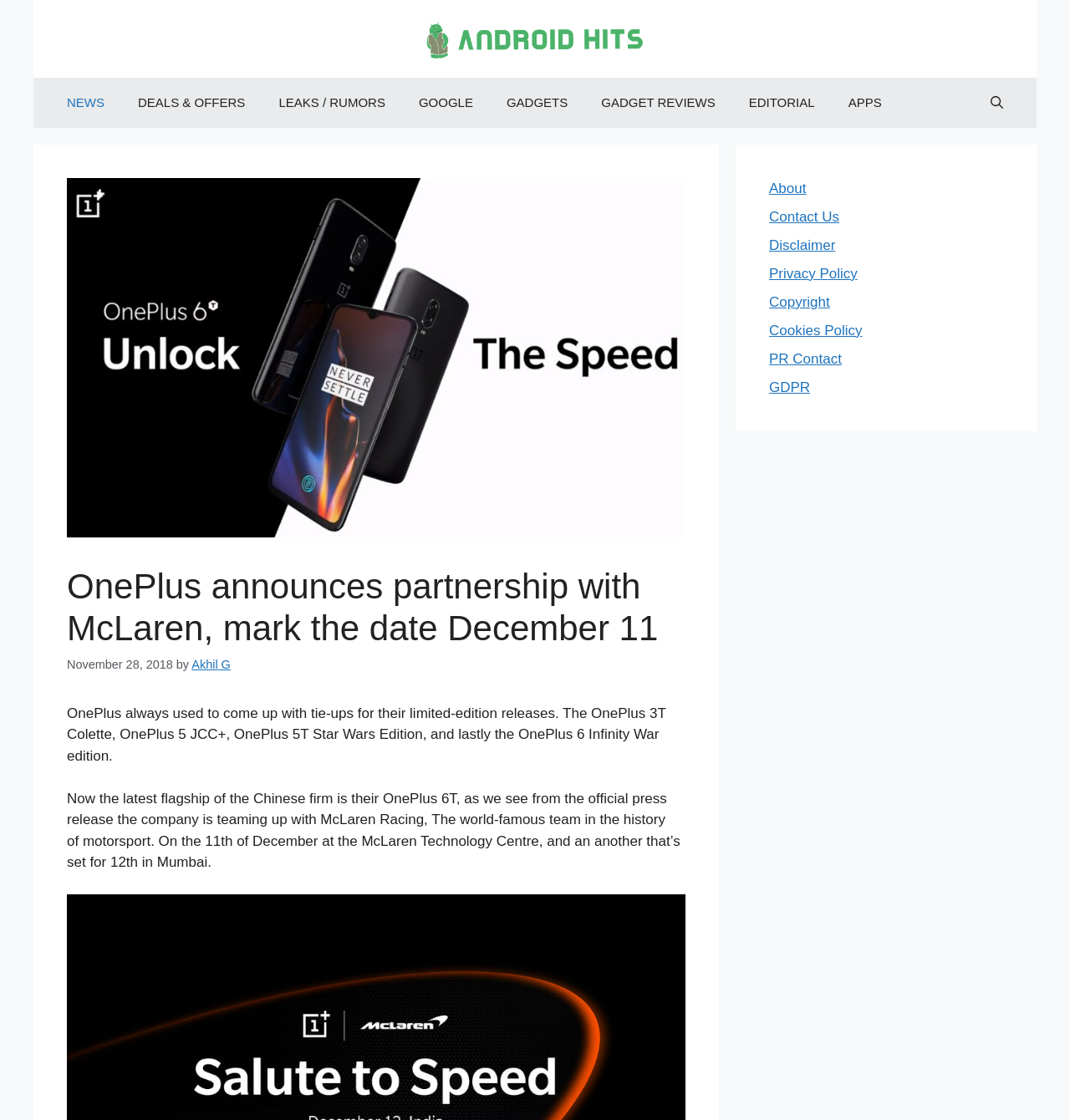Respond with a single word or phrase to the following question:
What is the topic of the main article?

OnePlus partnership with McLaren